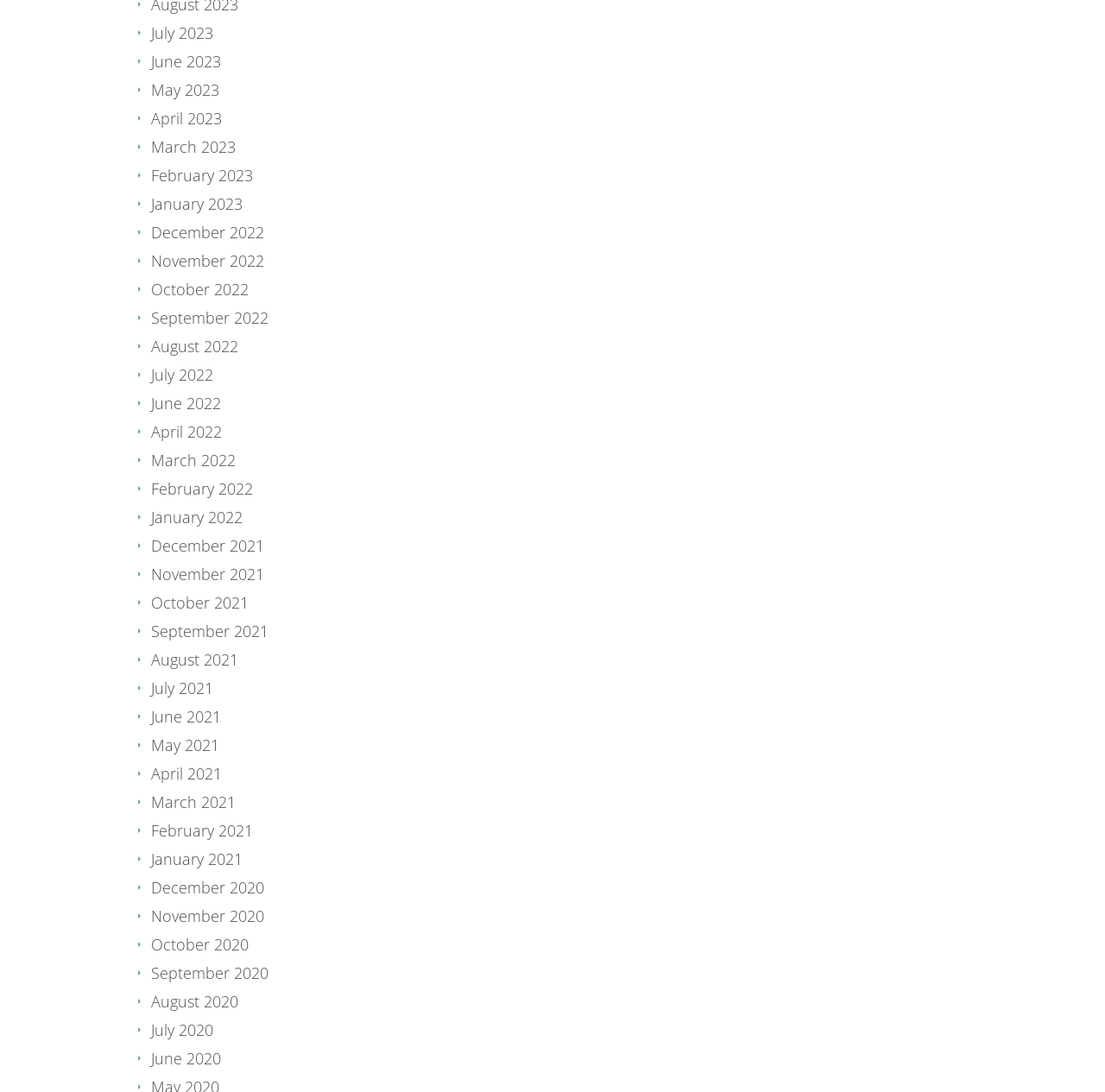What is the earliest month listed?
Based on the image content, provide your answer in one word or a short phrase.

December 2020